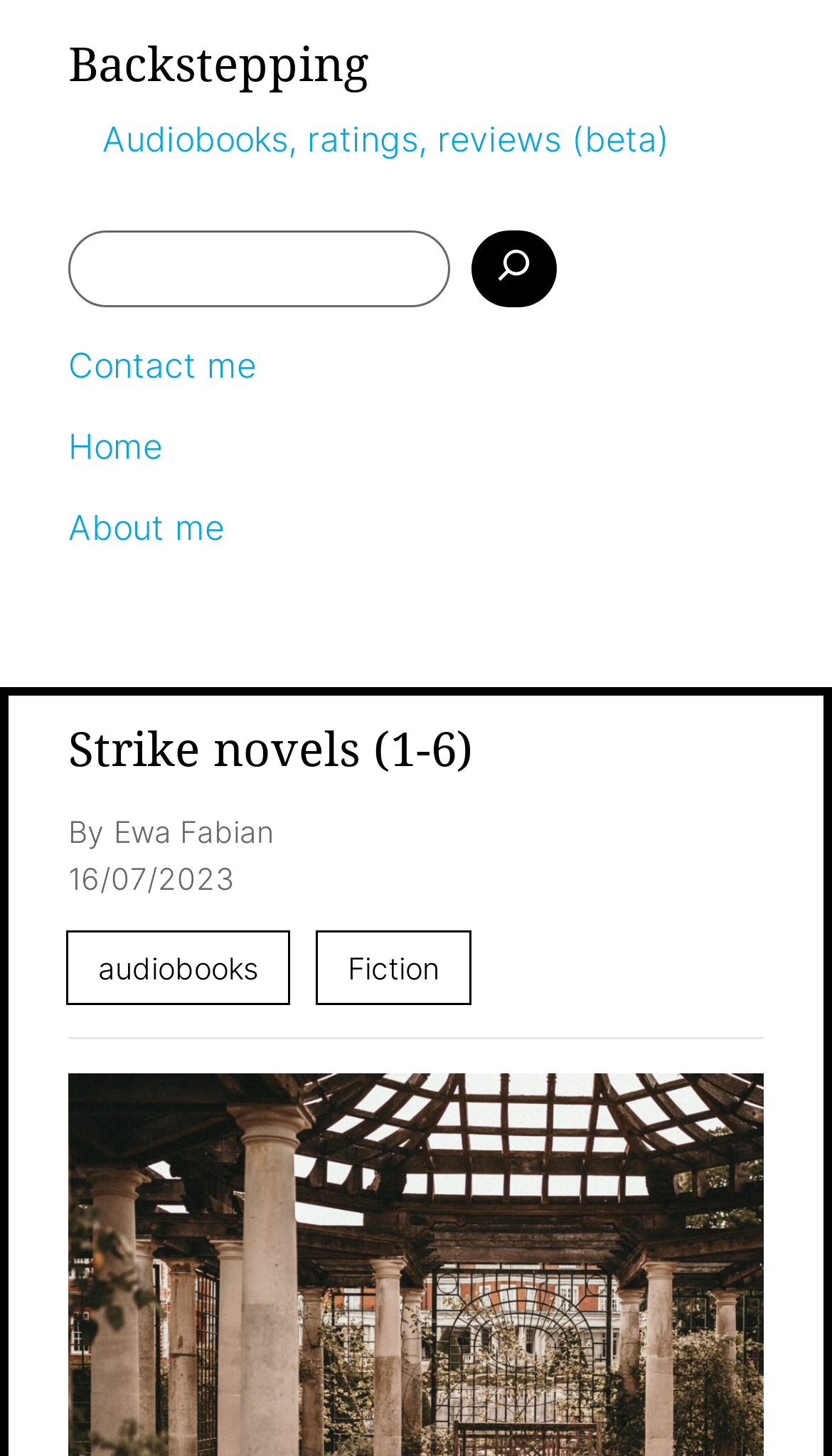Locate the UI element described by Contact me and provide its bounding box coordinates. Use the format (top-left x, top-left y, bottom-right x, bottom-right y) with all values as floating point numbers between 0 and 1.

[0.082, 0.237, 0.308, 0.266]